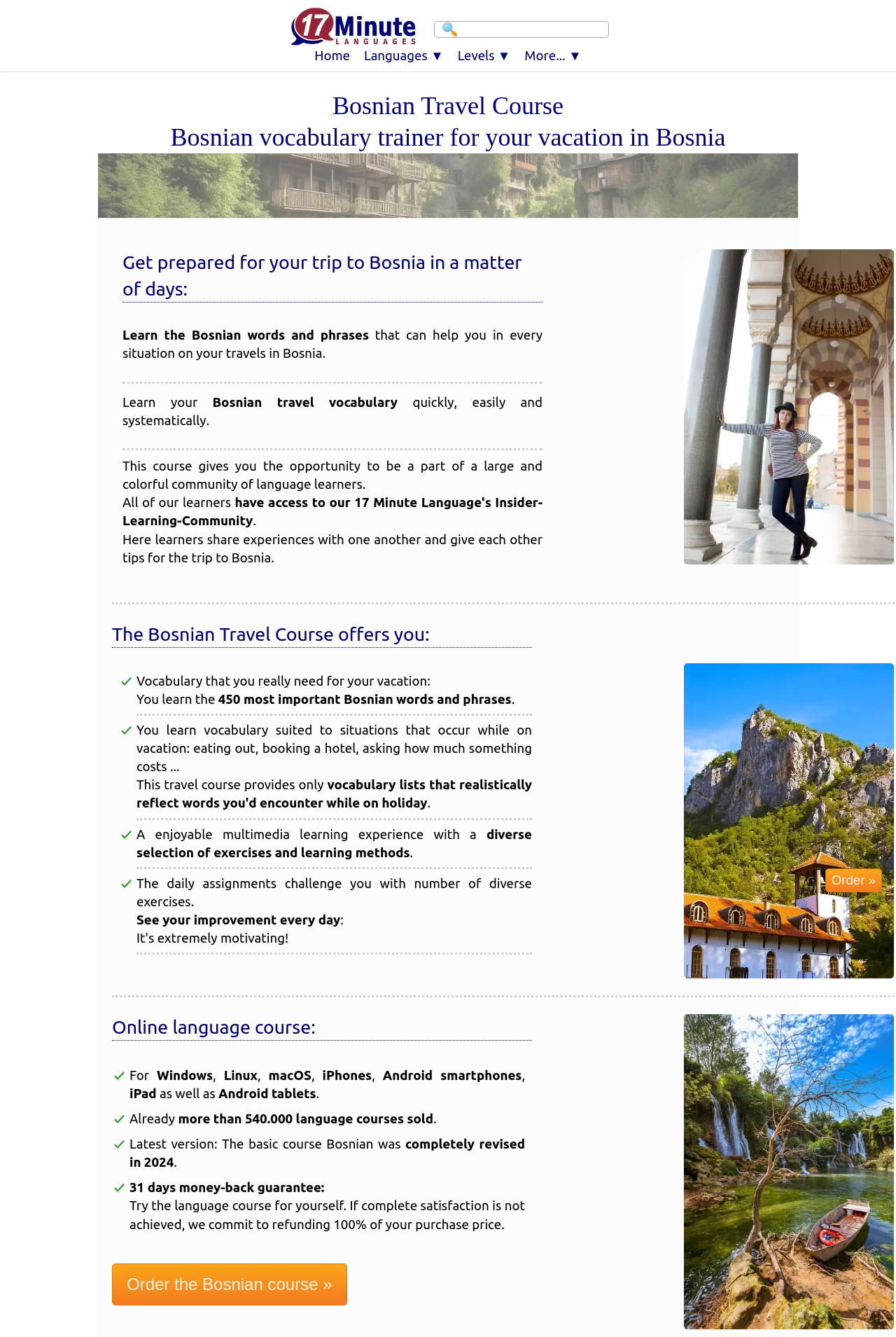Please extract and provide the main headline of the webpage.

Bosnian Travel Course
Bosnian vocabulary trainer for your vacation in Bosnia